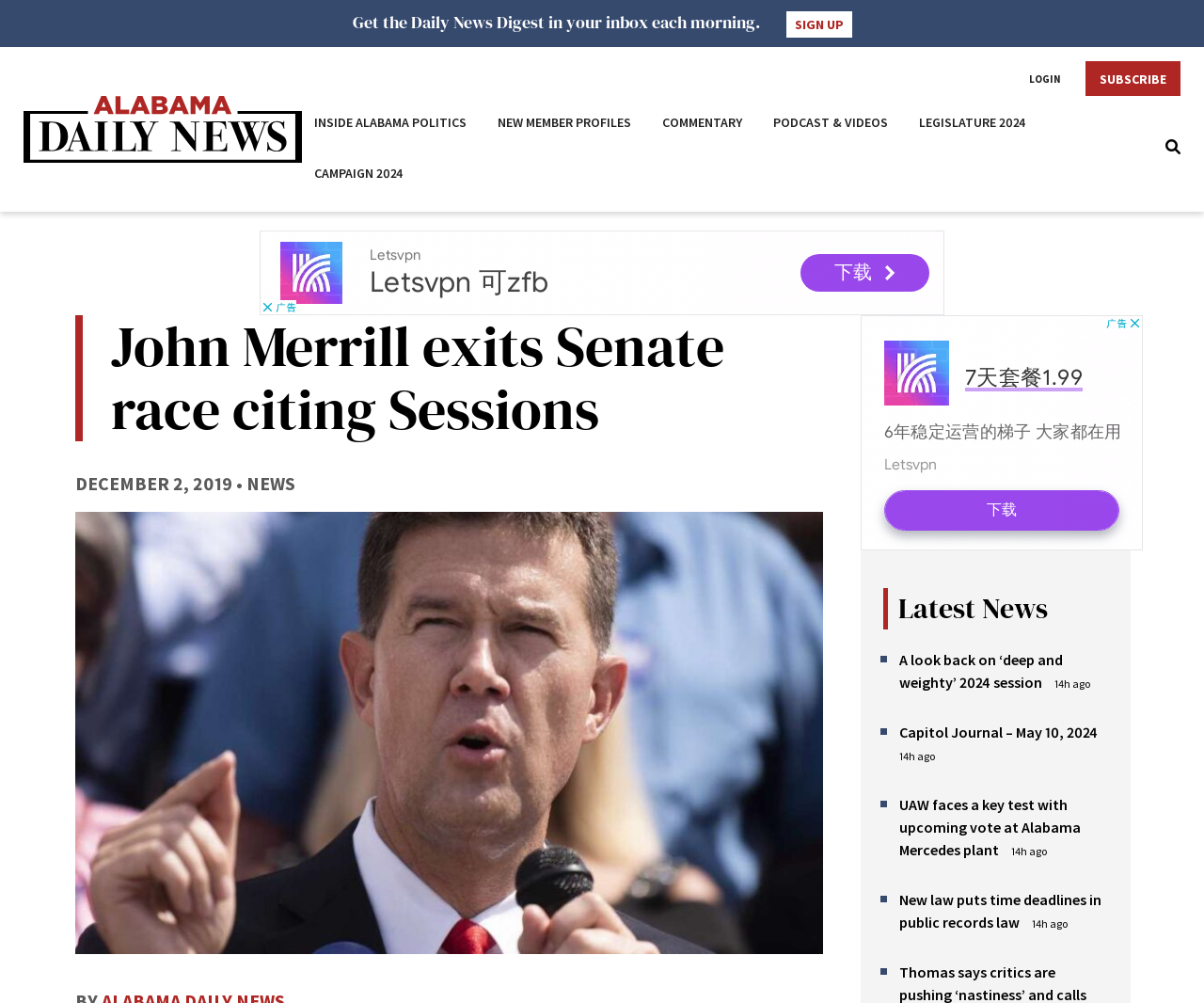Given the element description, predict the bounding box coordinates in the format (top-left x, top-left y, bottom-right x, bottom-right y), using floating point numbers between 0 and 1: Sign Up

[0.653, 0.011, 0.707, 0.038]